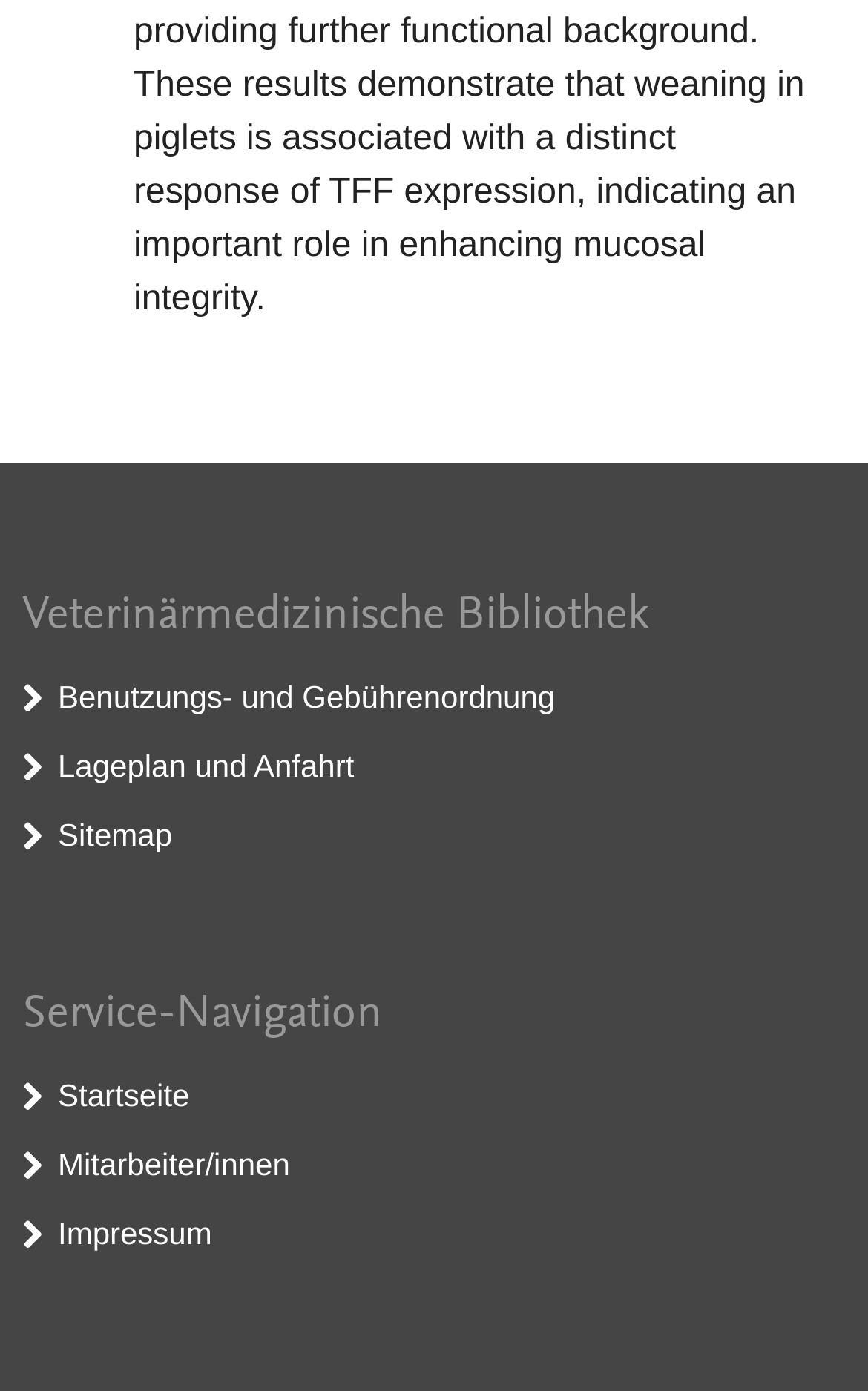Use a single word or phrase to answer the following:
How many links are under Service-Navigation?

4